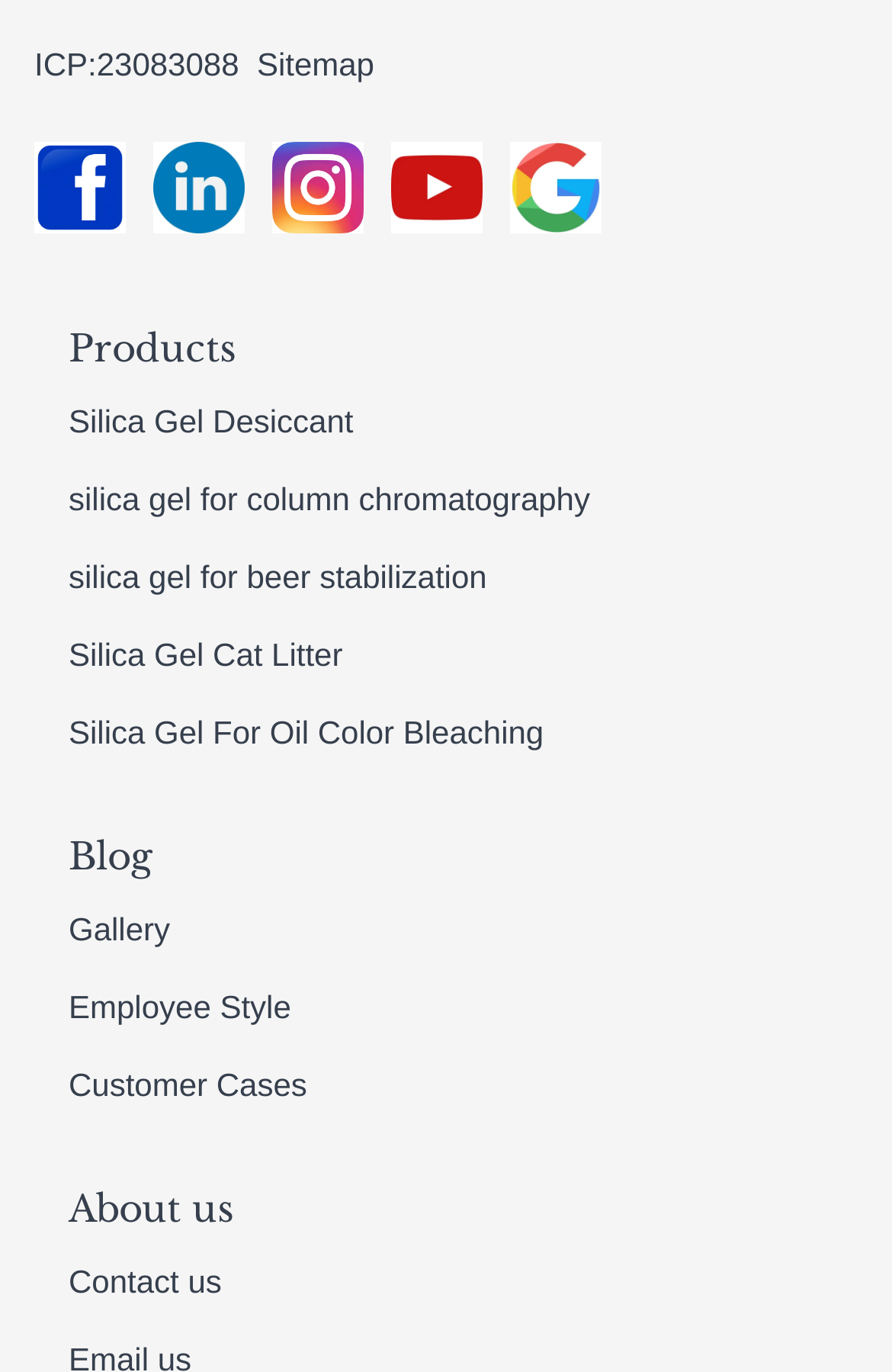Locate the bounding box coordinates of the element to click to perform the following action: 'View Sitemap'. The coordinates should be given as four float values between 0 and 1, in the form of [left, top, right, bottom].

[0.288, 0.033, 0.42, 0.06]